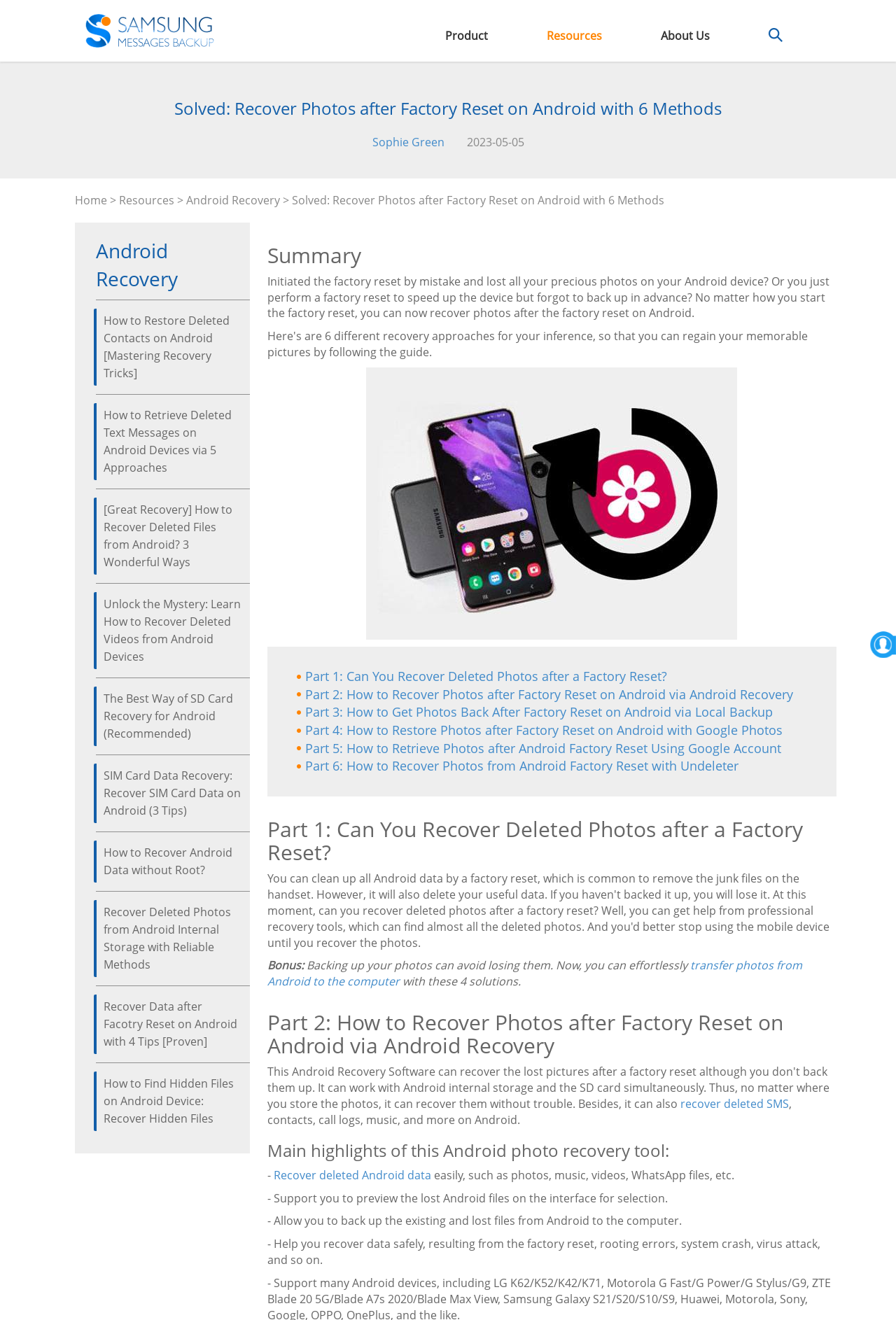Identify the bounding box coordinates for the region to click in order to carry out this instruction: "Learn about 'Part 1: Can You Recover Deleted Photos after a Factory Reset?'". Provide the coordinates using four float numbers between 0 and 1, formatted as [left, top, right, bottom].

[0.298, 0.614, 0.934, 0.654]